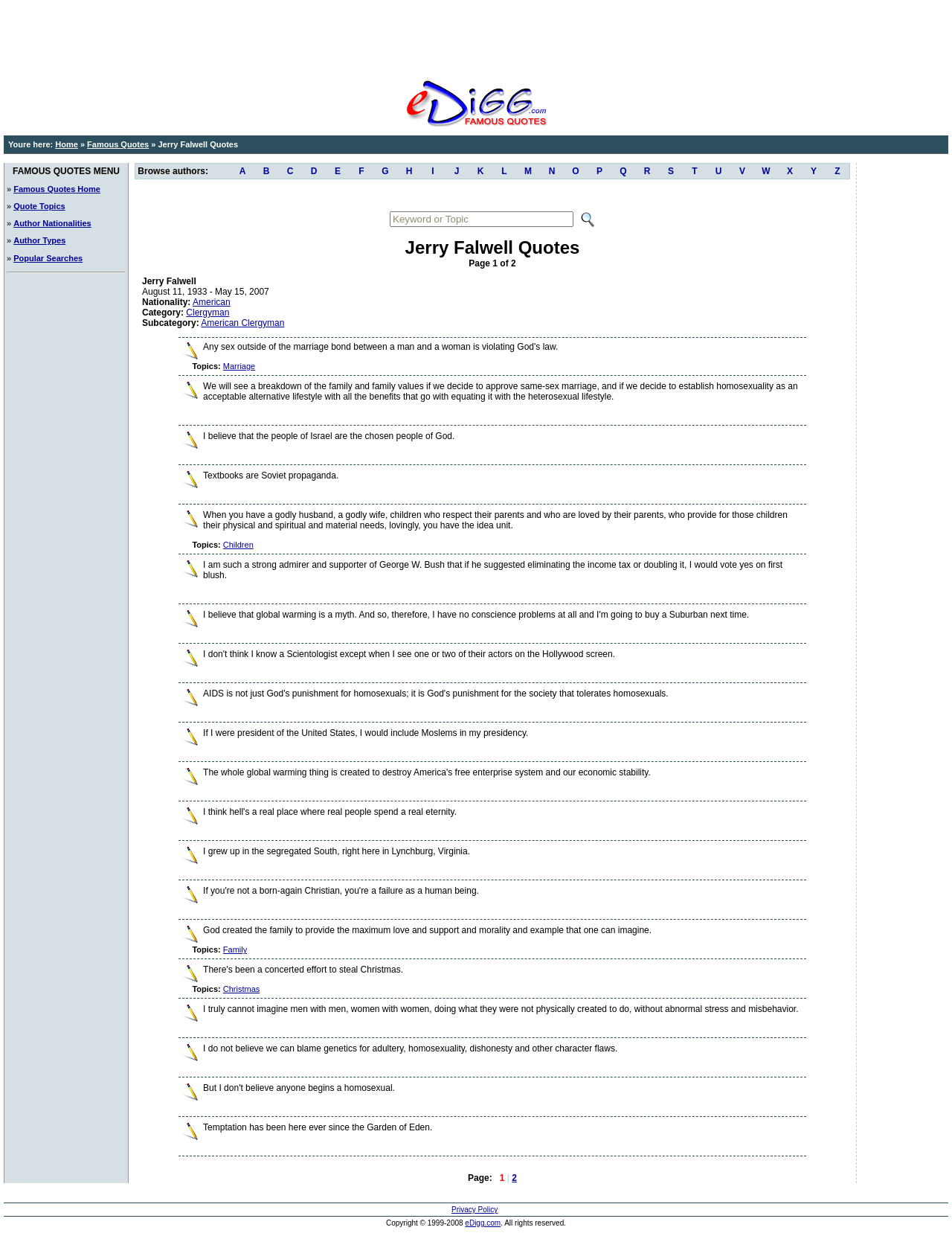Provide the text content of the webpage's main heading.

Jerry Falwell Quotes